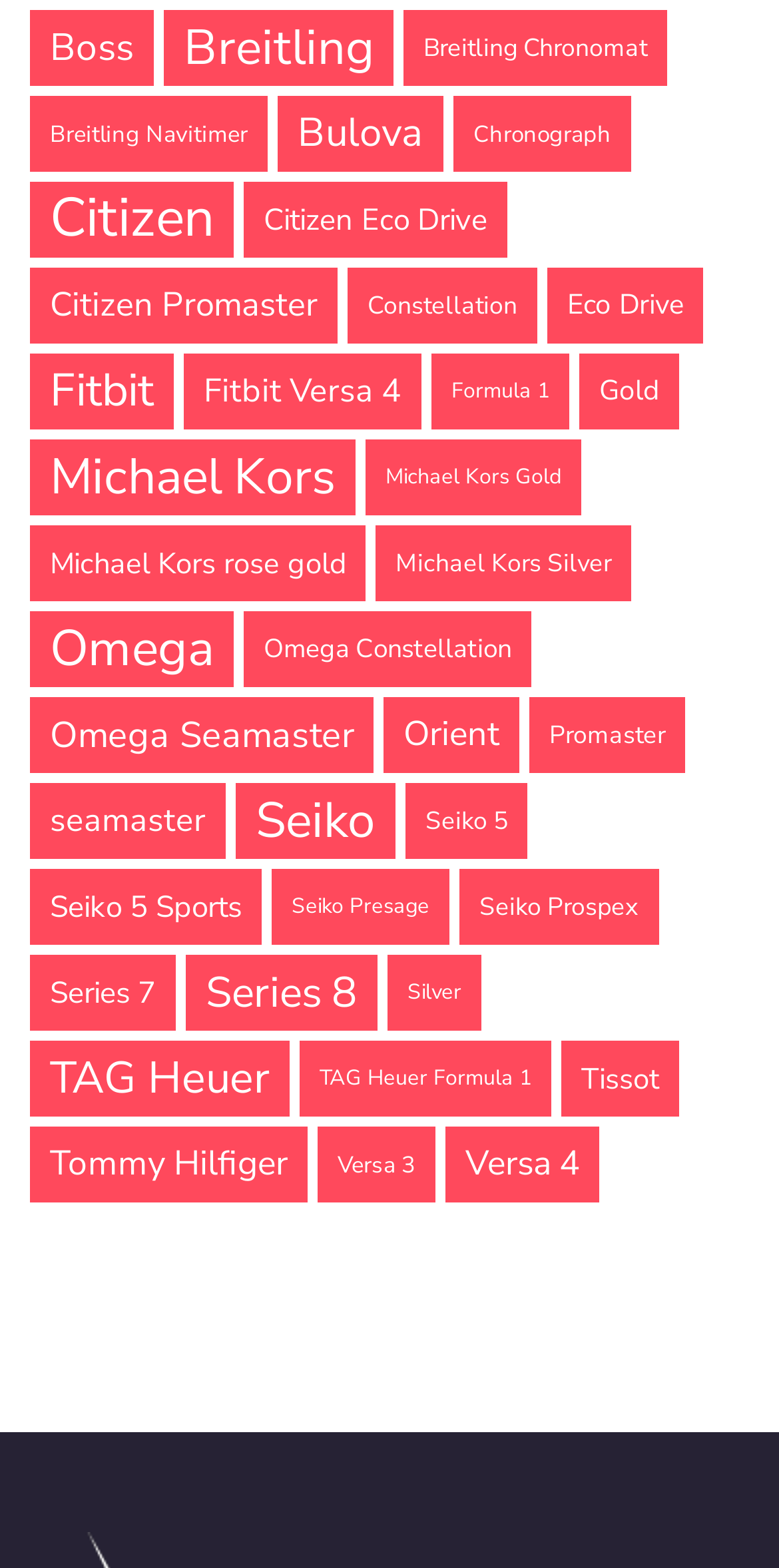Identify the bounding box coordinates of the section that should be clicked to achieve the task described: "Browse Omega Seamaster watches".

[0.038, 0.445, 0.479, 0.493]